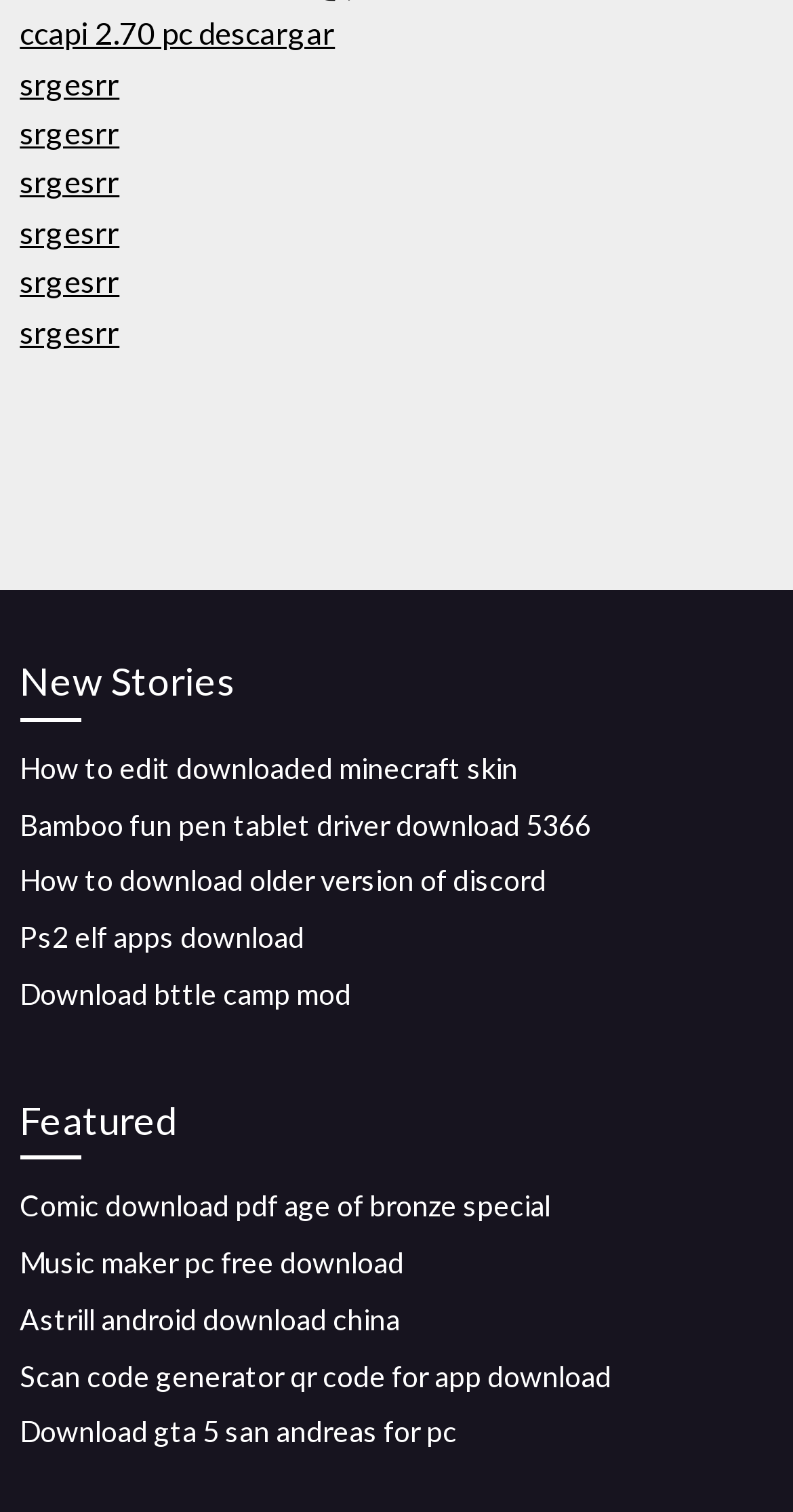Provide the bounding box coordinates in the format (top-left x, top-left y, bottom-right x, bottom-right y). All values are floating point numbers between 0 and 1. Determine the bounding box coordinate of the UI element described as: 320

None